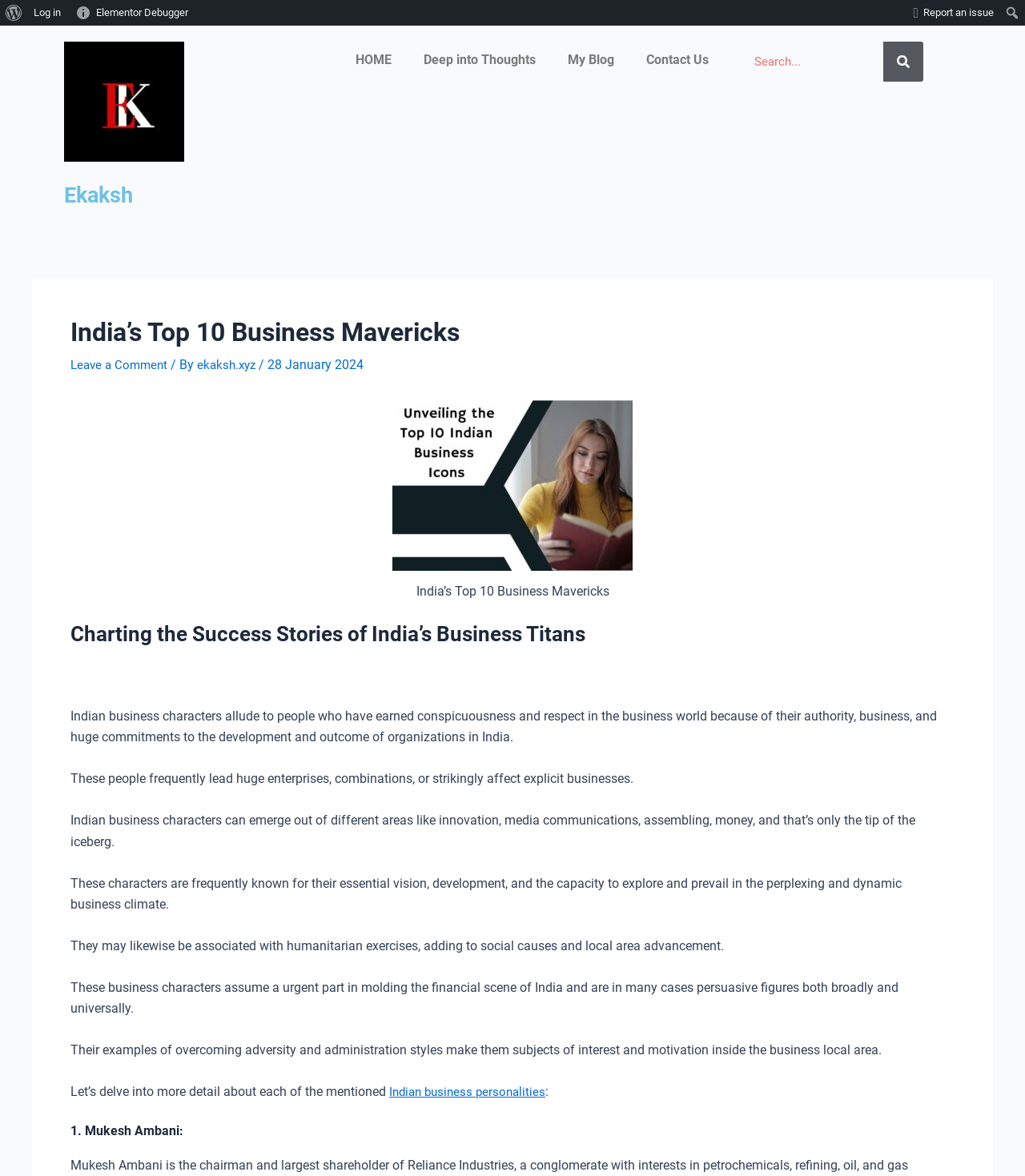Mark the bounding box of the element that matches the following description: "About WordPress".

[0.0, 0.0, 0.027, 0.022]